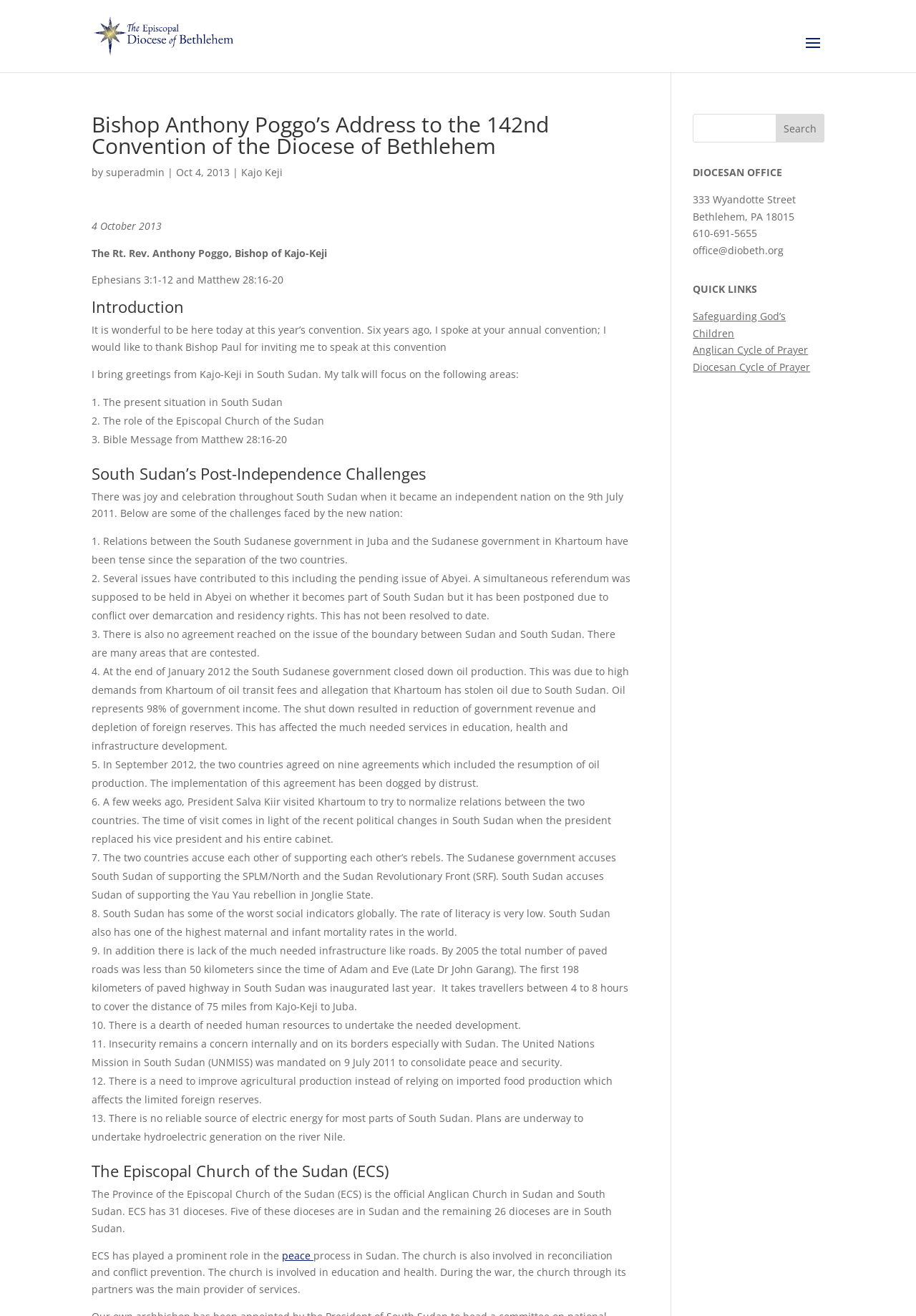Find the bounding box coordinates for the area that should be clicked to accomplish the instruction: "Visit the Episcopal Diocese of Bethlehem website".

[0.102, 0.022, 0.326, 0.032]